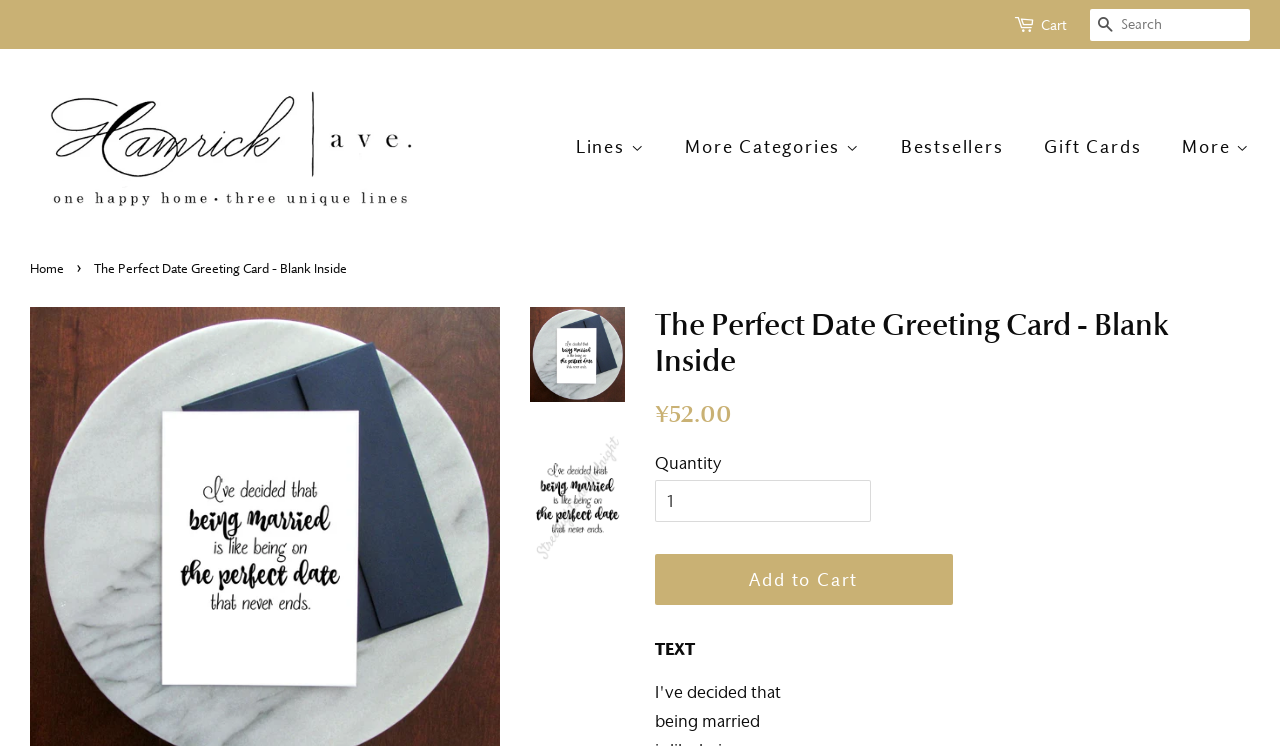Please find the bounding box coordinates of the element's region to be clicked to carry out this instruction: "Go to Hamrick Avenue homepage".

[0.023, 0.106, 0.336, 0.285]